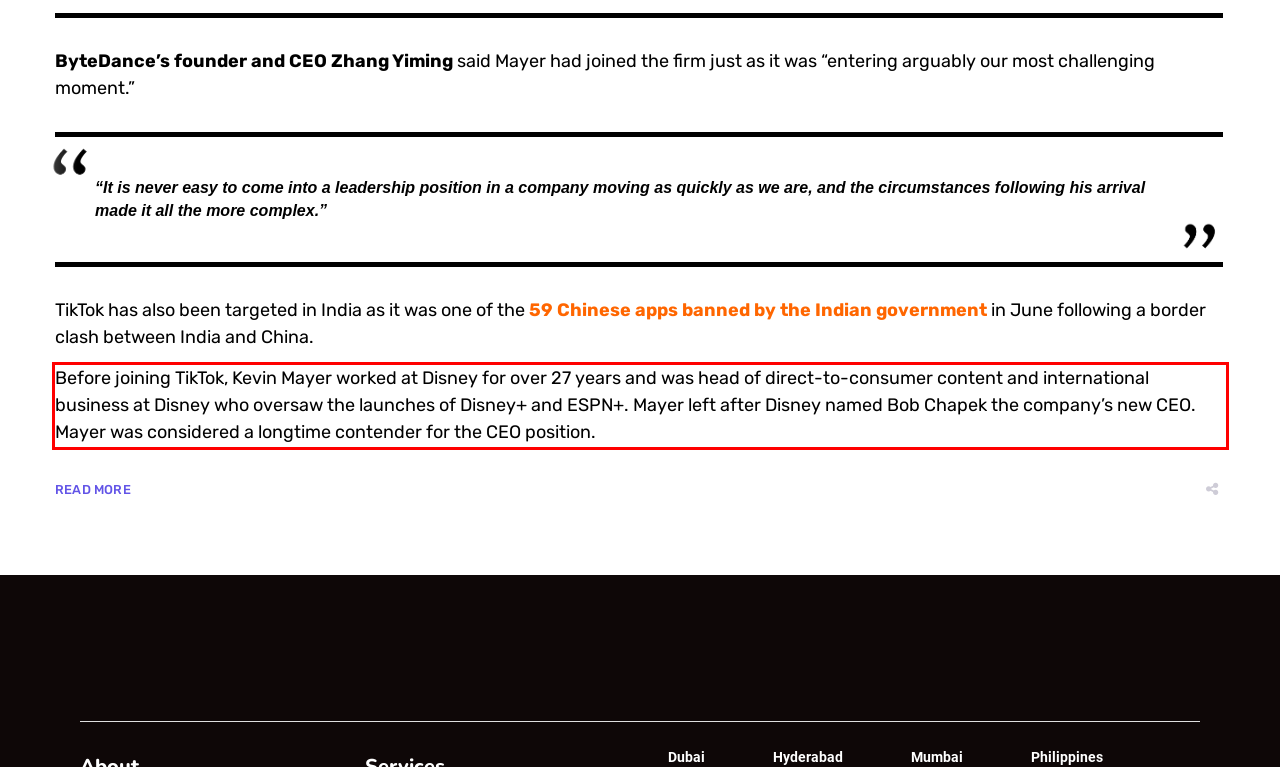Using OCR, extract the text content found within the red bounding box in the given webpage screenshot.

Before joining TikTok, Kevin Mayer worked at Disney for over 27 years and was head of direct-to-consumer content and international business at Disney who oversaw the launches of Disney+ and ESPN+. Mayer left after Disney named Bob Chapek the company’s new CEO. Mayer was considered a longtime contender for the CEO position.